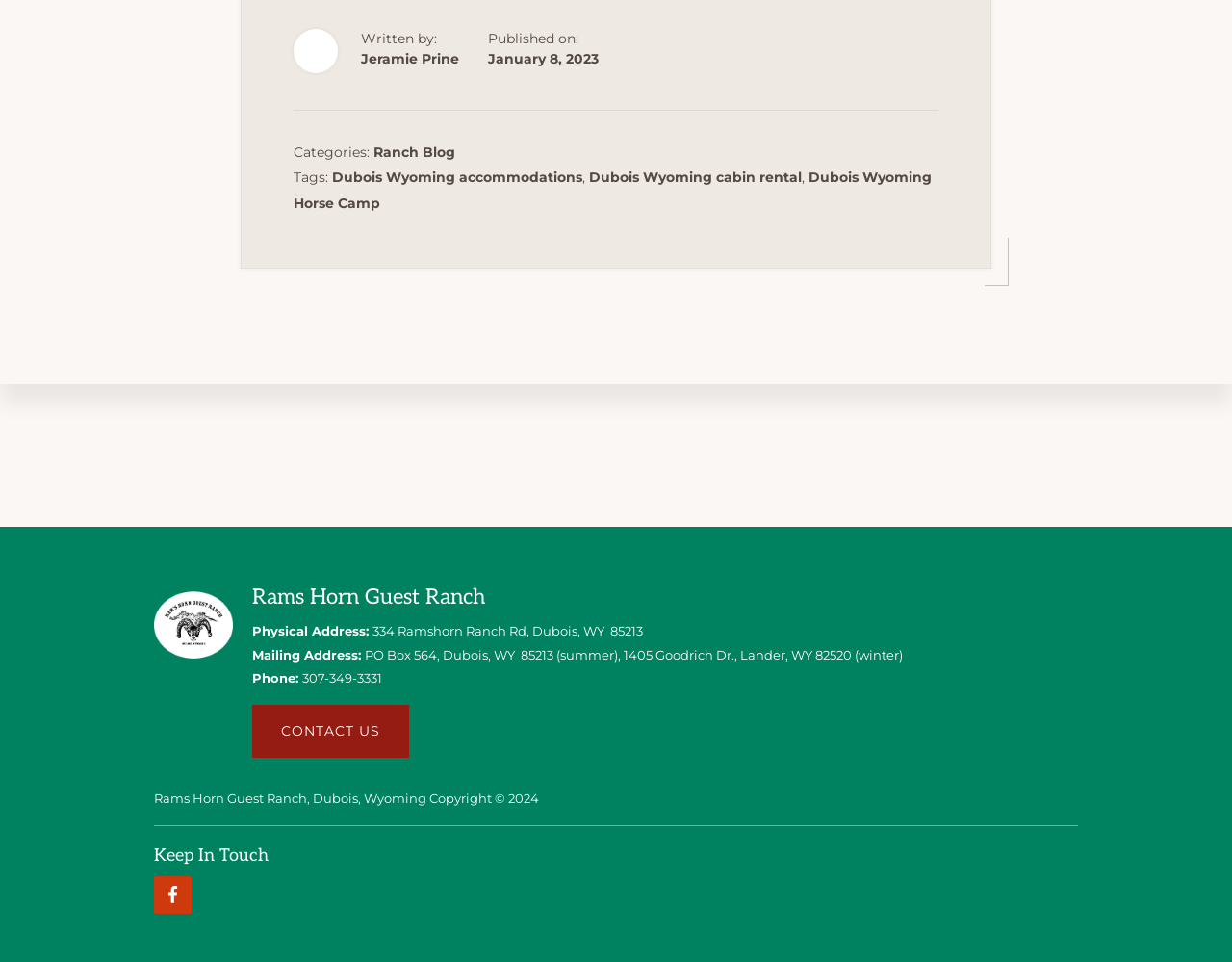Show the bounding box coordinates of the element that should be clicked to complete the task: "Check the physical address of the ranch".

[0.205, 0.648, 0.302, 0.664]